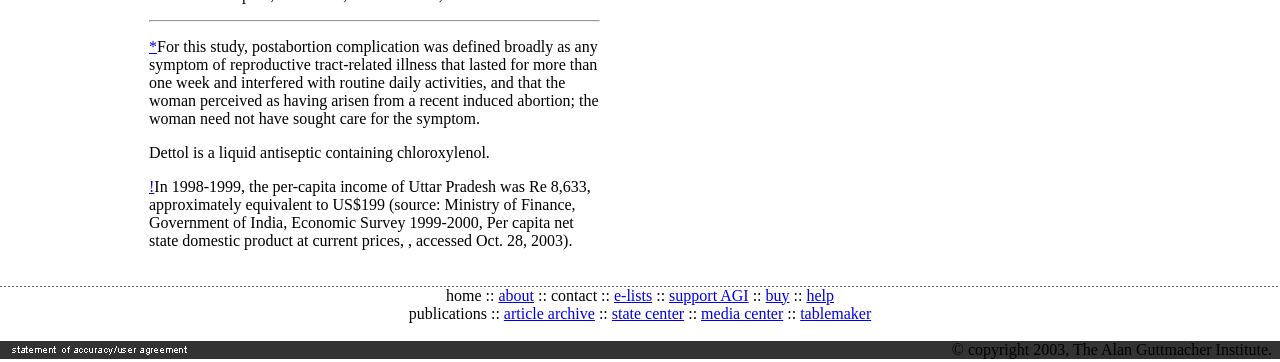What are the links available in the footer section? Using the information from the screenshot, answer with a single word or phrase.

about, e-lists, support AGI, buy, help, publications, article archive, state center, media center, tablemaker